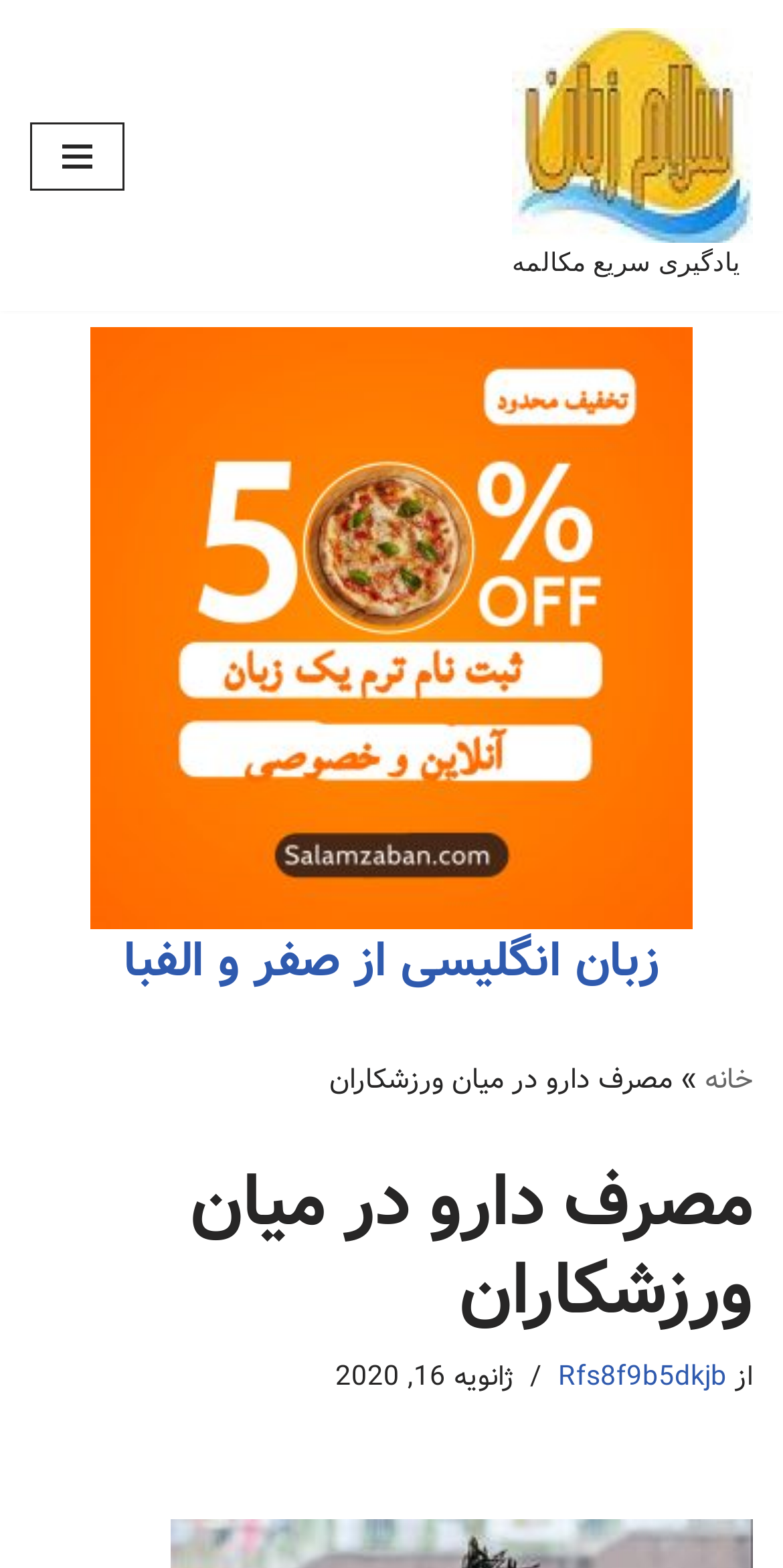Determine the bounding box coordinates of the region that needs to be clicked to achieve the task: "Check the article about drug use in athletes".

[0.421, 0.674, 0.859, 0.703]